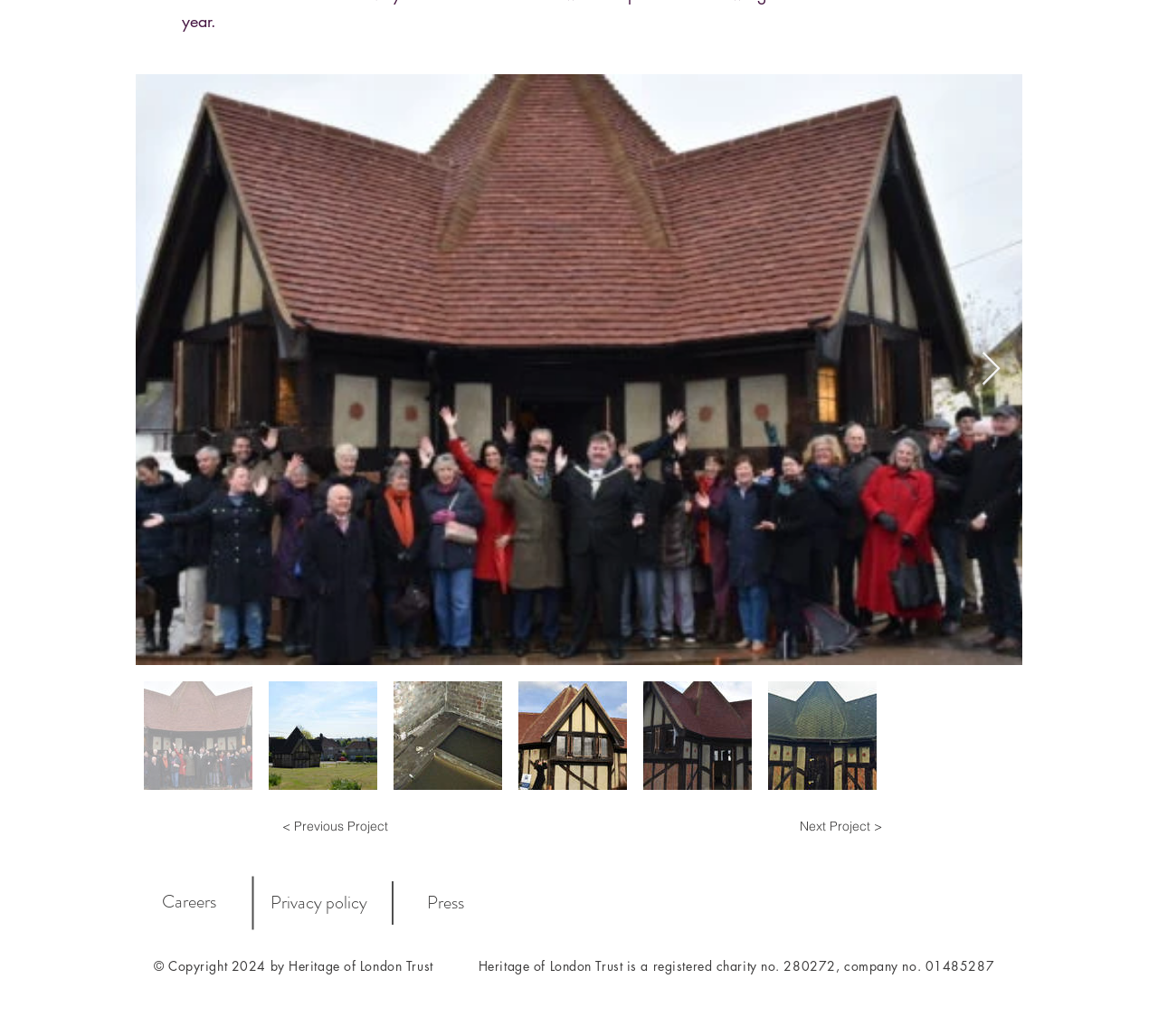Bounding box coordinates are given in the format (top-left x, top-left y, bottom-right x, bottom-right y). All values should be floating point numbers between 0 and 1. Provide the bounding box coordinate for the UI element described as: Careers

[0.117, 0.857, 0.209, 0.885]